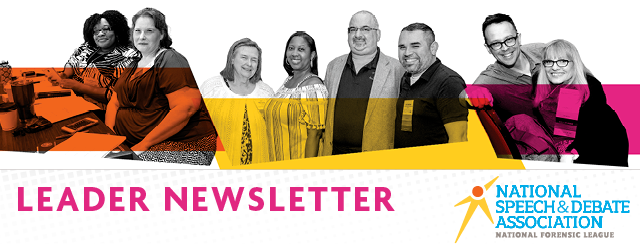Offer a meticulous description of the image.

The image features the banner for the "Leader Newsletter" from the National Speech & Debate Association. It showcases a vibrant and colorful design with a blend of bold hues including pink, yellow, and orange, creating a modern and engaging aesthetic. Prominently displayed at the top is the title "LEADER NEWSLETTER" in large, eye-catching letters. 

Beneath the title, a diverse group of individuals is depicted, emphasizing community and collaboration within the organization. They are shown in various poses, reflecting a sense of involvement and dedication, highlighting their roles as leaders in the speech and debate community. The logo of the National Speech & Debate Association is located to the right, reinforcing the connection to this prominent organization dedicated to fostering speech and debate activities among students. 

This newsletter aims to update and engage district leaders, fostering a sense of appreciation for their efforts throughout the year, as noted in the corresponding content of the newsletter.